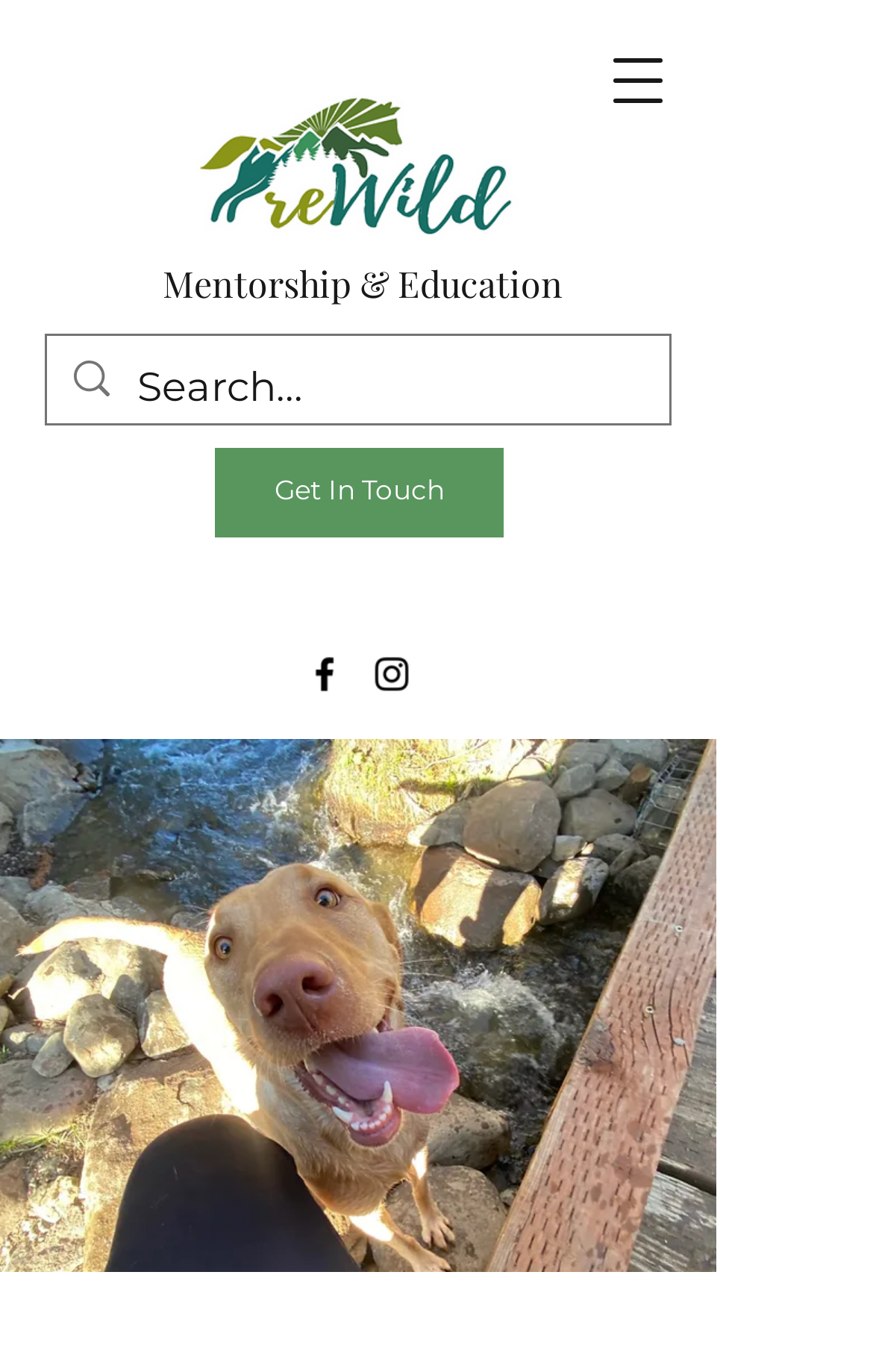How many social media links are there?
Refer to the image and offer an in-depth and detailed answer to the question.

I counted the number of social media links in the Social Bar list, which includes Facebook and Instagram.